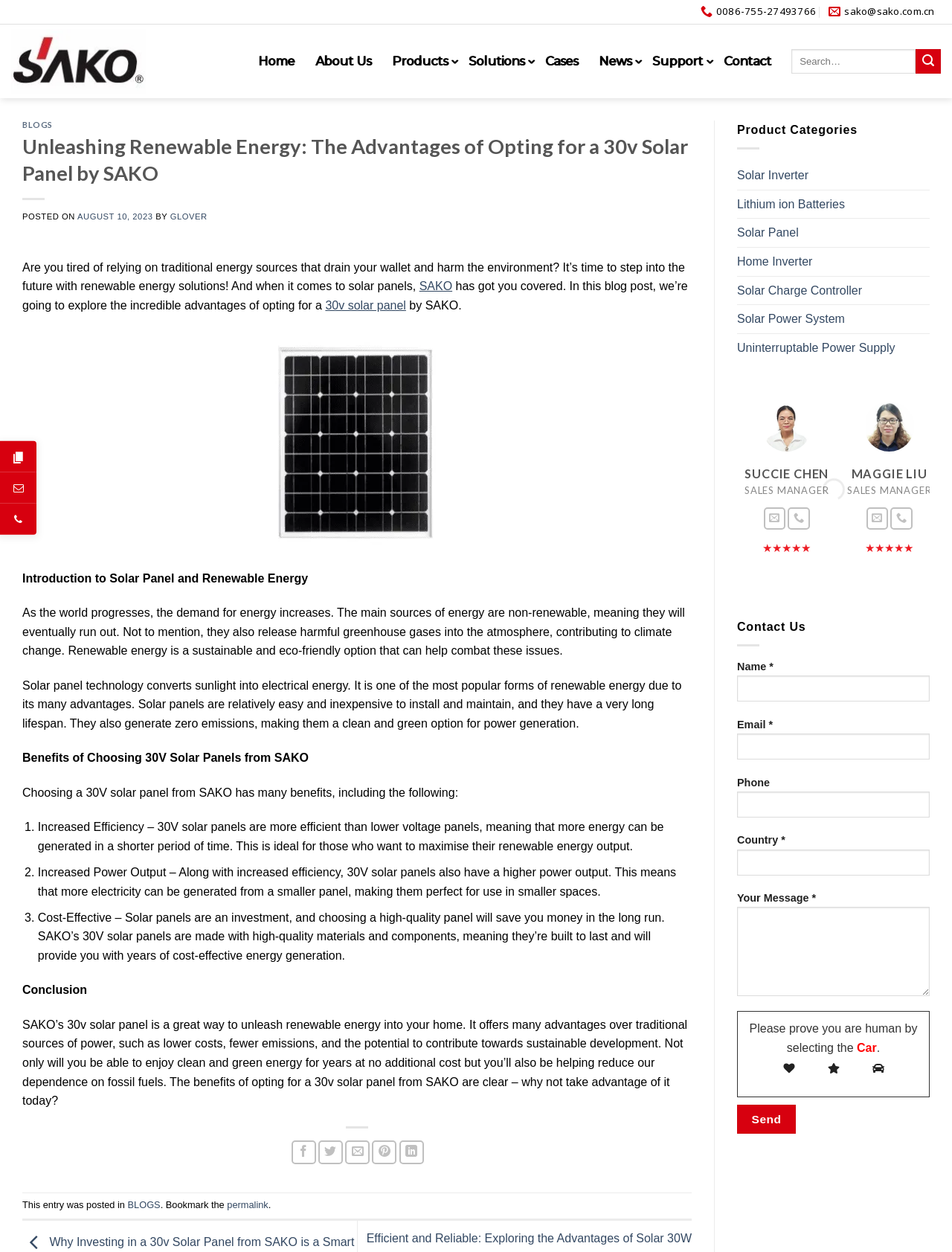Kindly determine the bounding box coordinates for the area that needs to be clicked to execute this instruction: "Contact SAKO via email".

[0.91, 0.405, 0.933, 0.423]